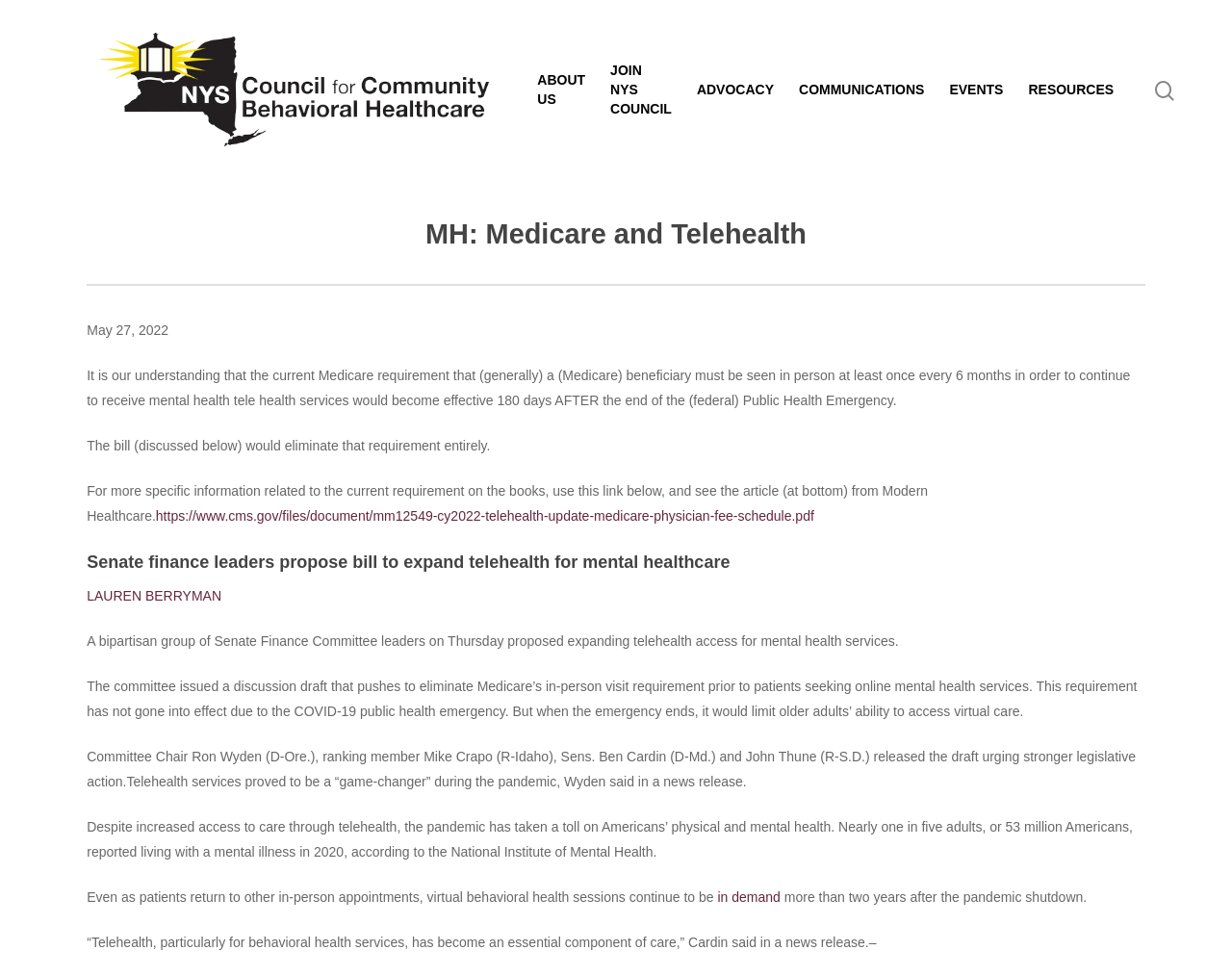Specify the bounding box coordinates (top-left x, top-left y, bottom-right x, bottom-right y) of the UI element in the screenshot that matches this description: LAUREN BERRYMAN

[0.07, 0.602, 0.183, 0.618]